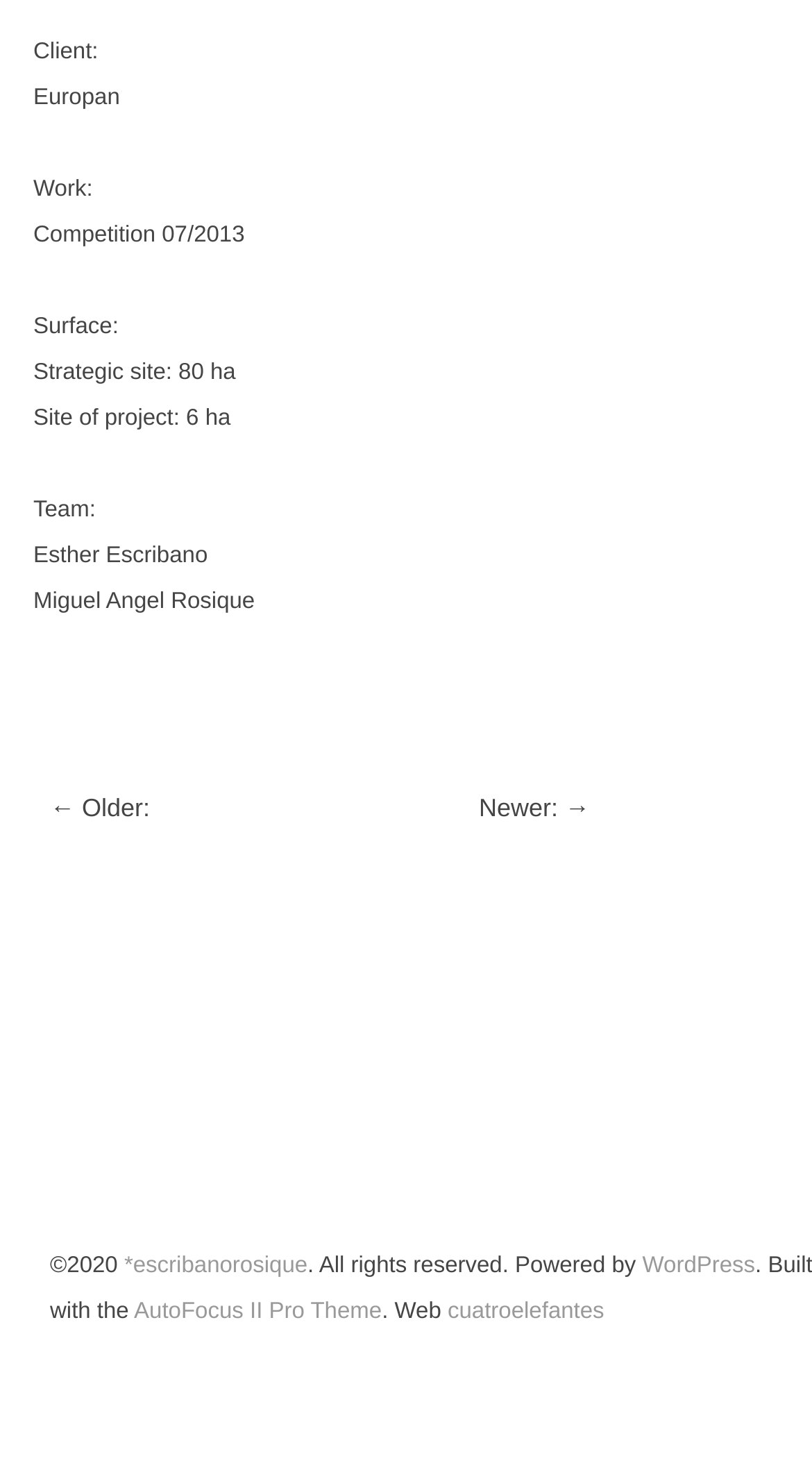What is the client's name?
Answer with a single word or short phrase according to what you see in the image.

Europan